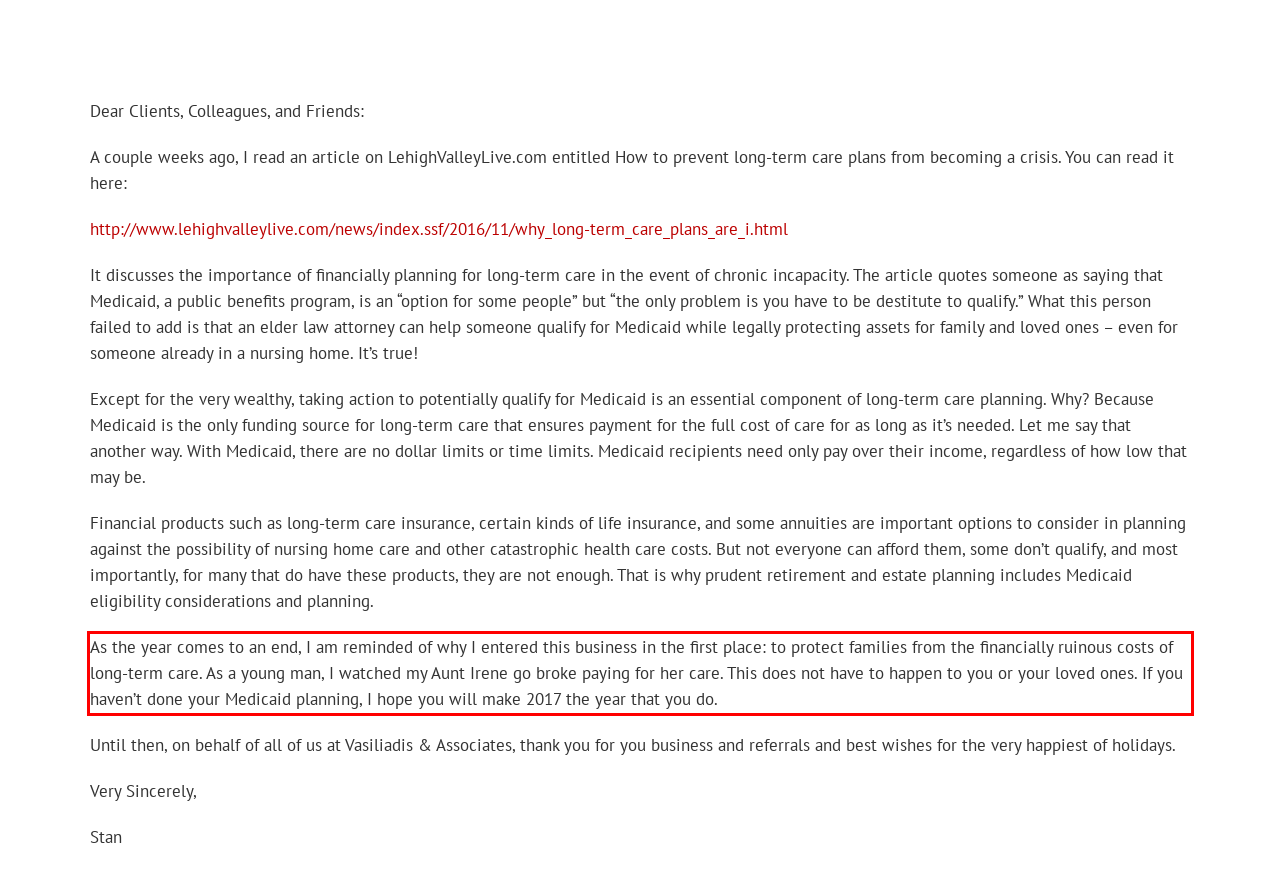Please perform OCR on the text content within the red bounding box that is highlighted in the provided webpage screenshot.

As the year comes to an end, I am reminded of why I entered this business in the first place: to protect families from the financially ruinous costs of long-term care. As a young man, I watched my Aunt Irene go broke paying for her care. This does not have to happen to you or your loved ones. If you haven’t done your Medicaid planning, I hope you will make 2017 the year that you do.